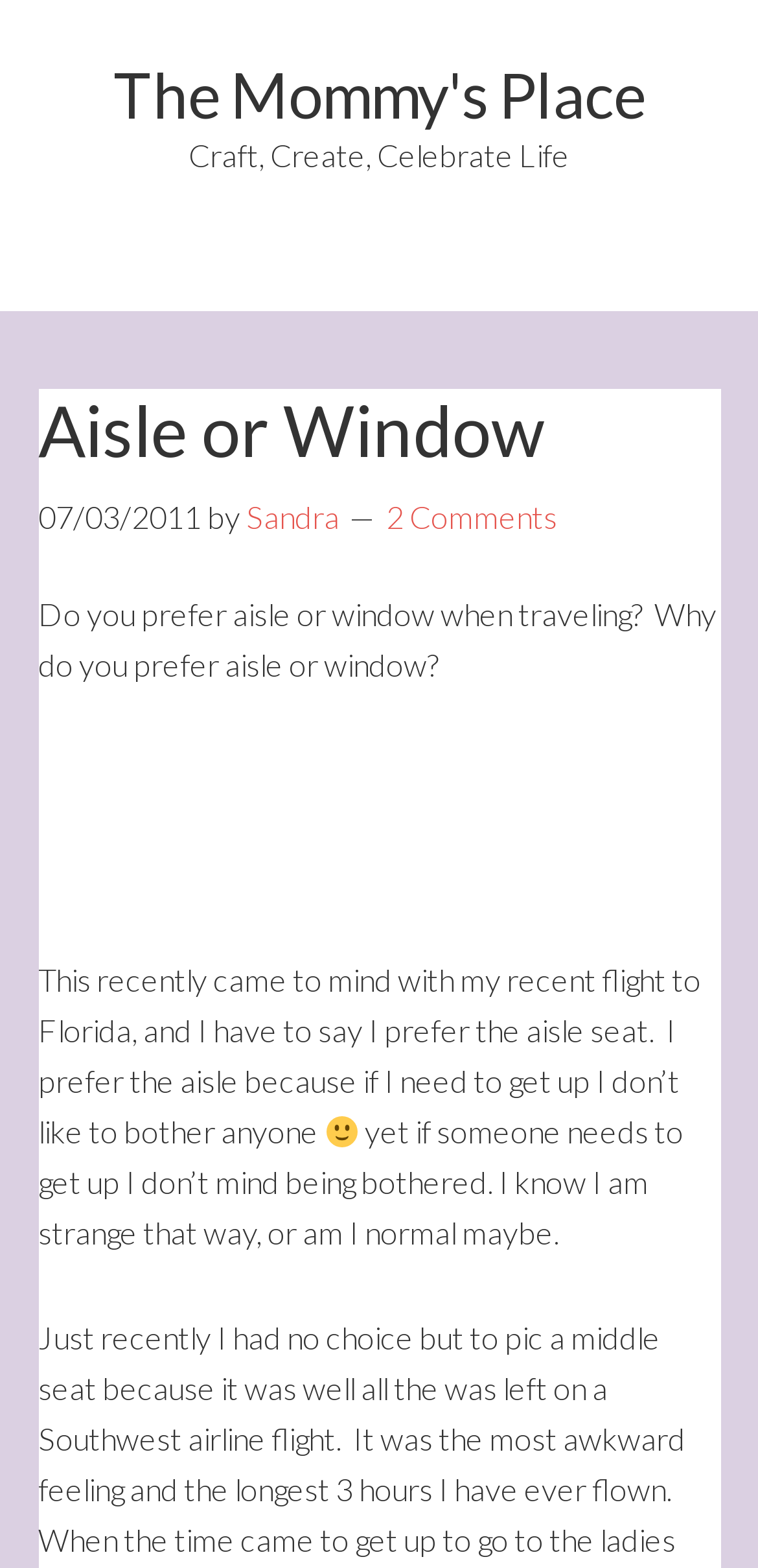Please reply to the following question with a single word or a short phrase:
What is the name of the blog?

The Mommy's Place